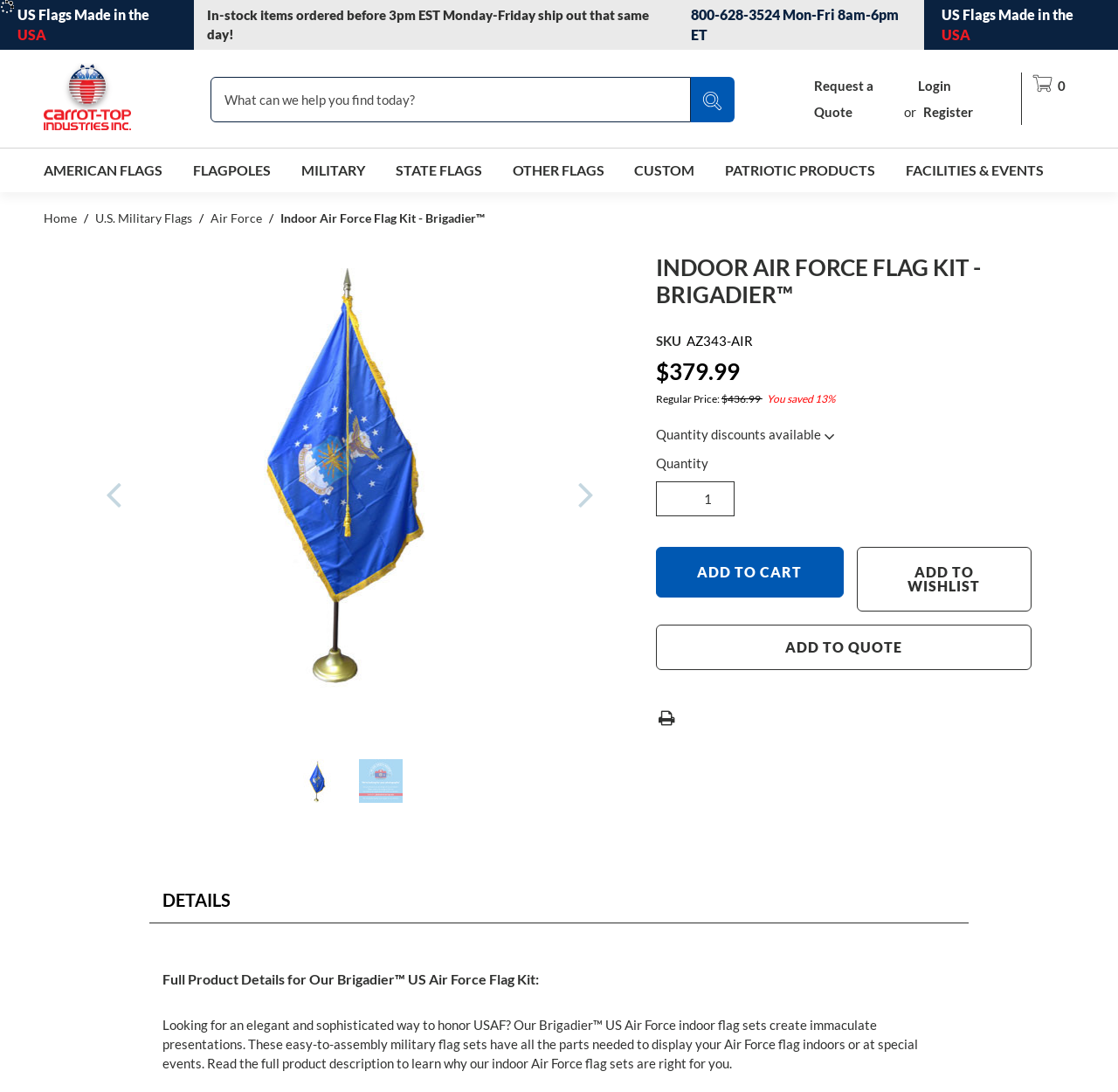Identify the bounding box coordinates for the region of the element that should be clicked to carry out the instruction: "View full product details". The bounding box coordinates should be four float numbers between 0 and 1, i.e., [left, top, right, bottom].

[0.146, 0.888, 0.854, 0.909]